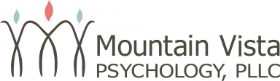How many figures are in the logo?
Answer the question with a single word or phrase derived from the image.

Three